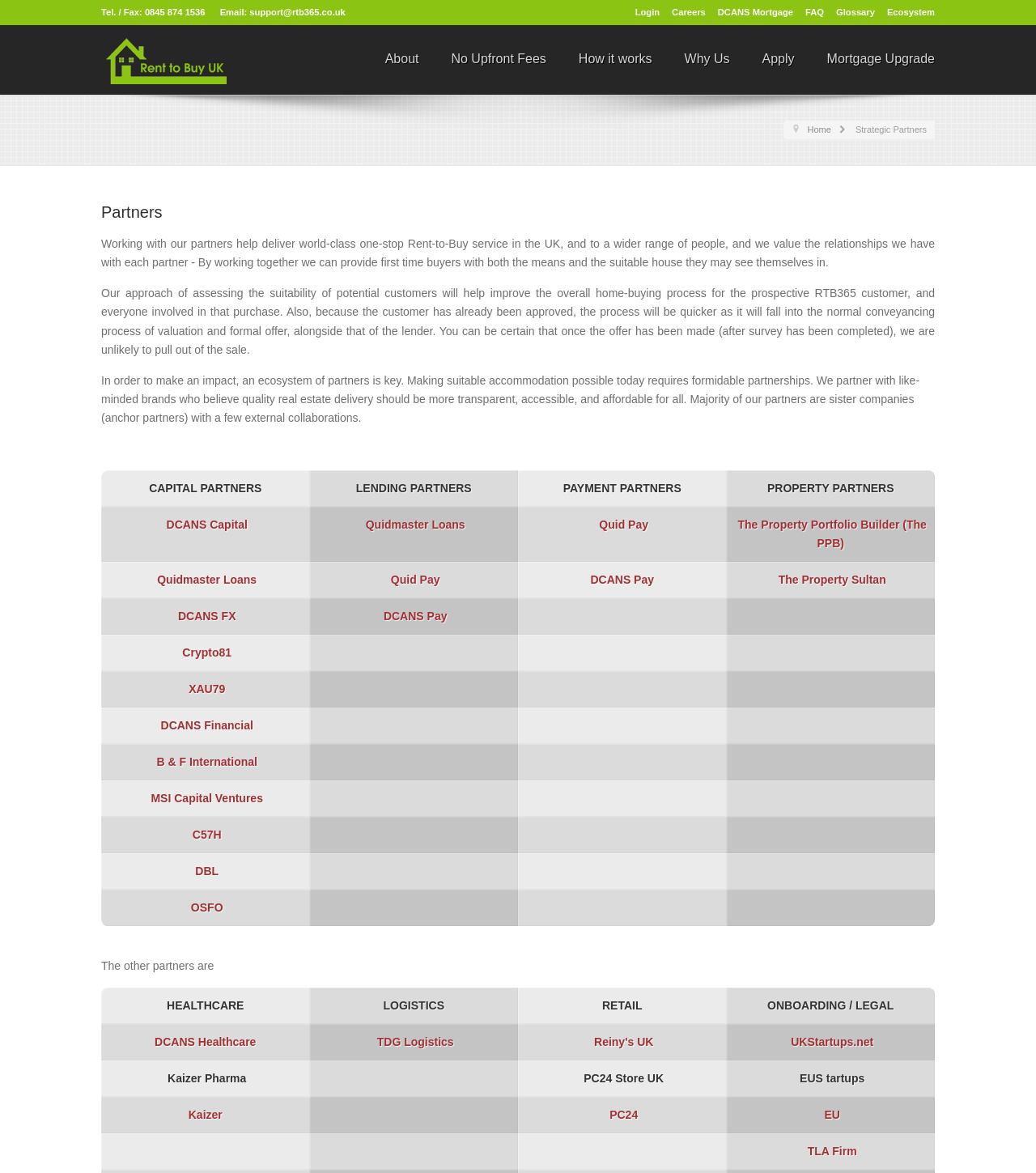Give a one-word or short phrase answer to this question: 
What is the name of the first capital partner?

DCANS Capital